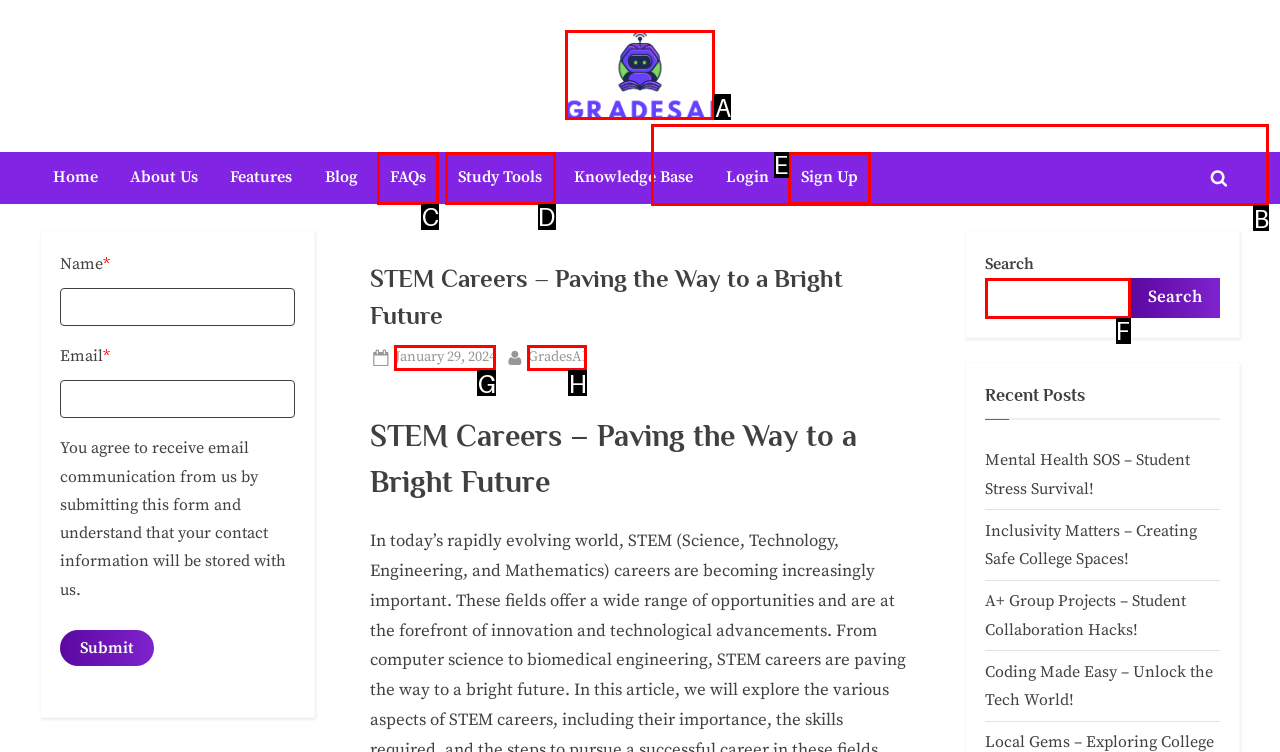Select the letter of the UI element that matches this task: Search for something
Provide the answer as the letter of the correct choice.

F